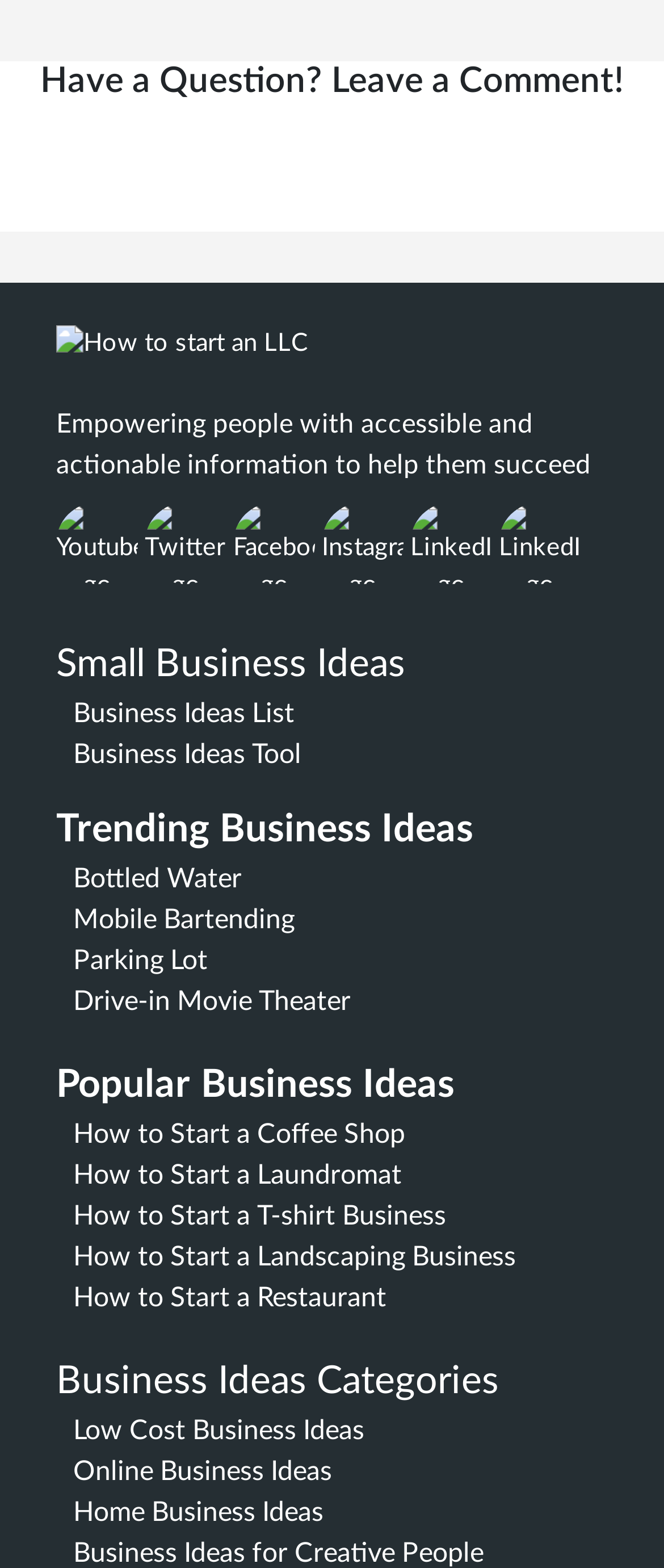Please indicate the bounding box coordinates for the clickable area to complete the following task: "Browse 'Business Ideas Categories'". The coordinates should be specified as four float numbers between 0 and 1, i.e., [left, top, right, bottom].

[0.085, 0.868, 0.752, 0.892]